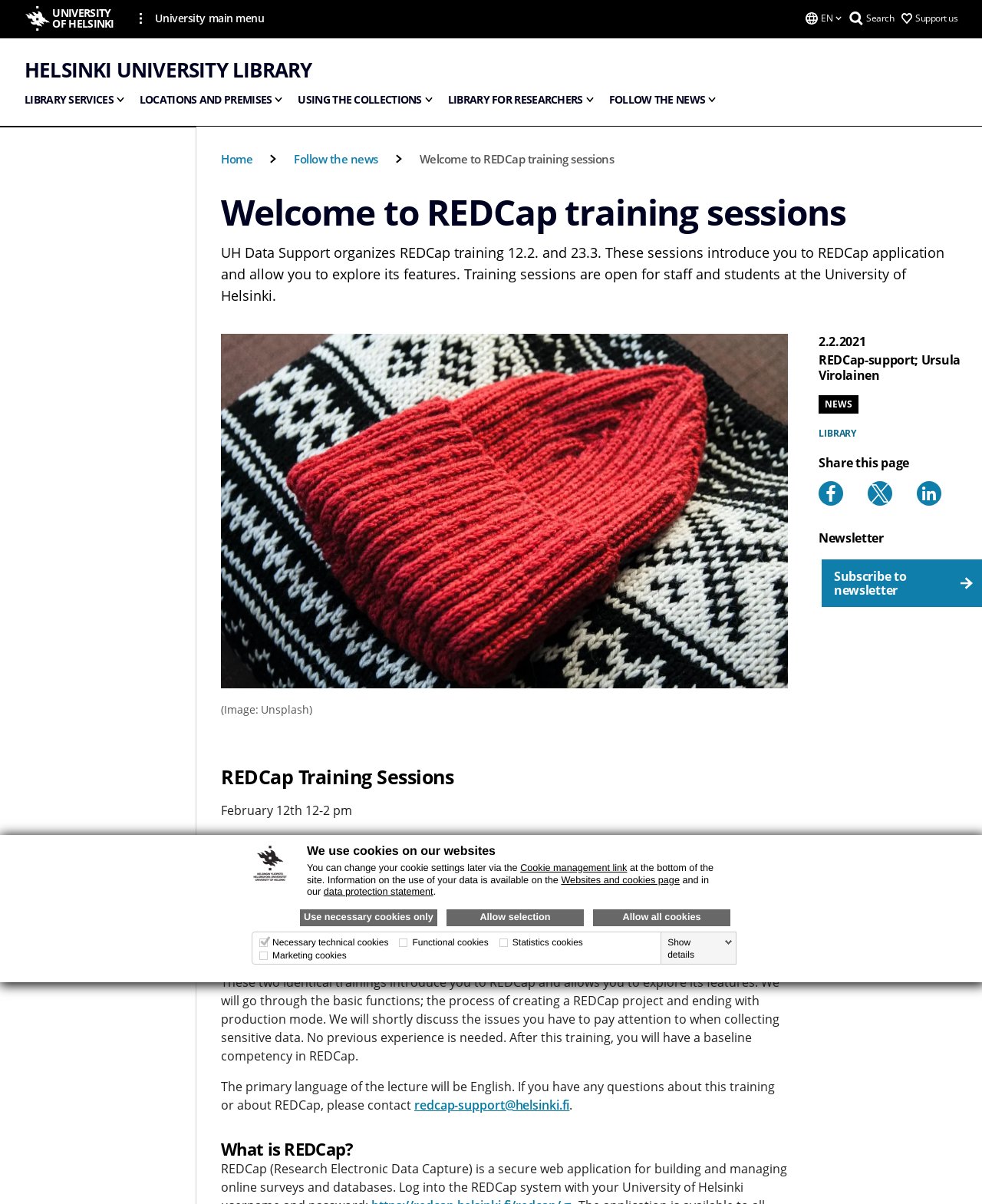Please answer the following query using a single word or phrase: 
What is the target group for the REDCap training?

Researchers, teachers, and postgraduate students